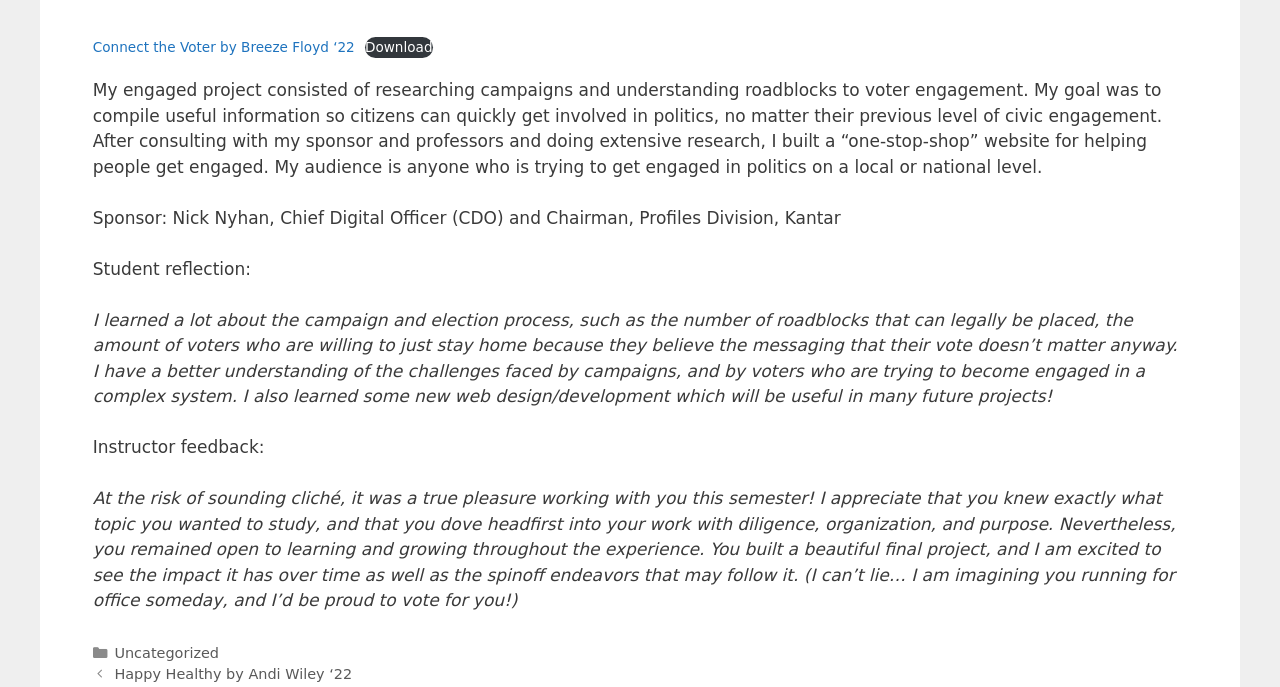Locate the bounding box of the UI element described by: "Uncategorized" in the given webpage screenshot.

[0.089, 0.938, 0.171, 0.962]